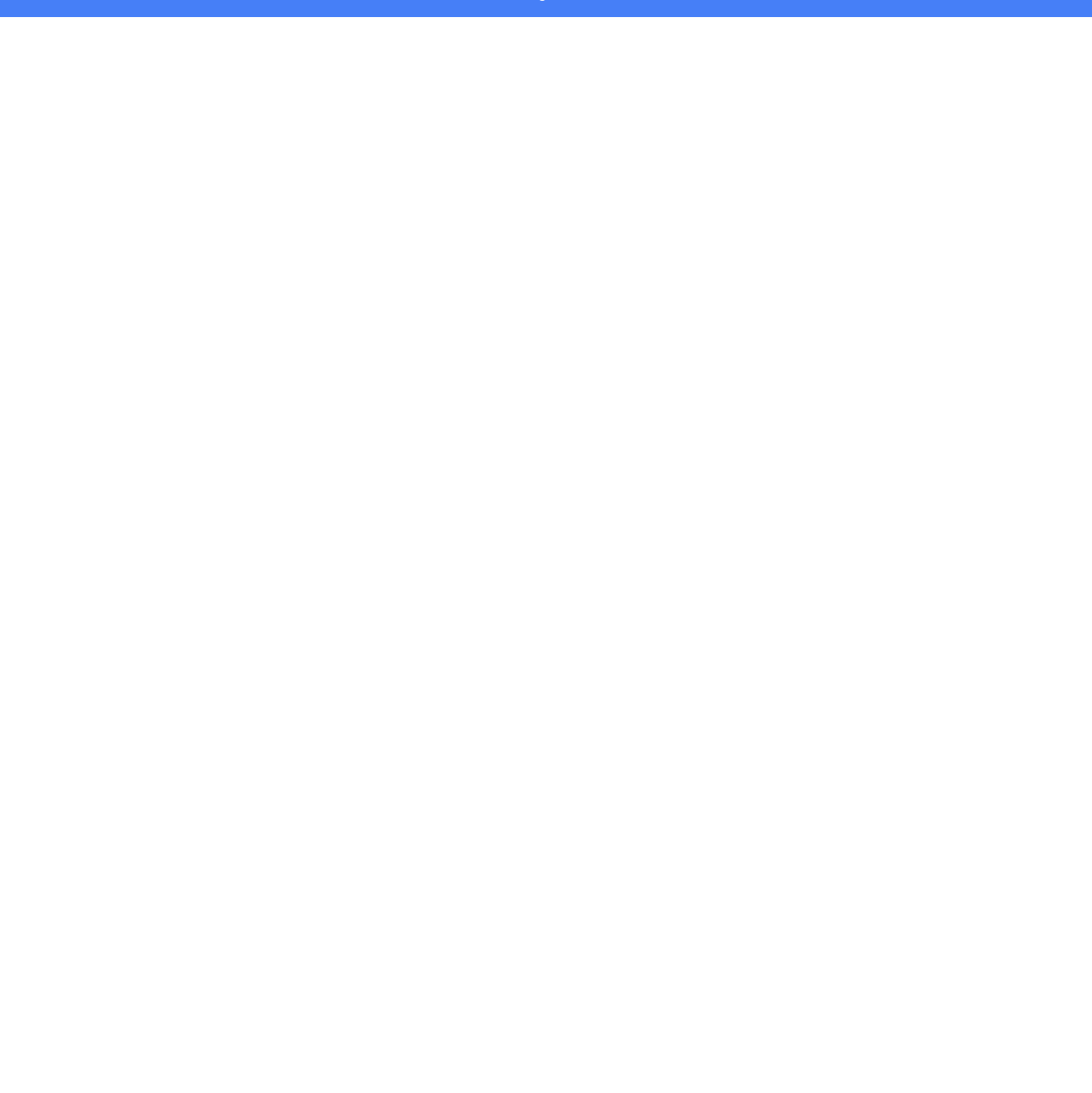Find the bounding box coordinates of the element to click in order to complete this instruction: "play starlight princess". The bounding box coordinates must be four float numbers between 0 and 1, denoted as [left, top, right, bottom].

[0.0, 0.827, 0.094, 0.841]